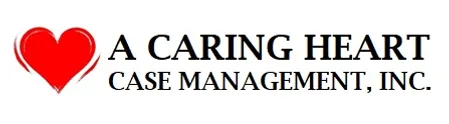What is the focus of the organization's services?
Answer briefly with a single word or phrase based on the image.

Empowerment and community inclusion